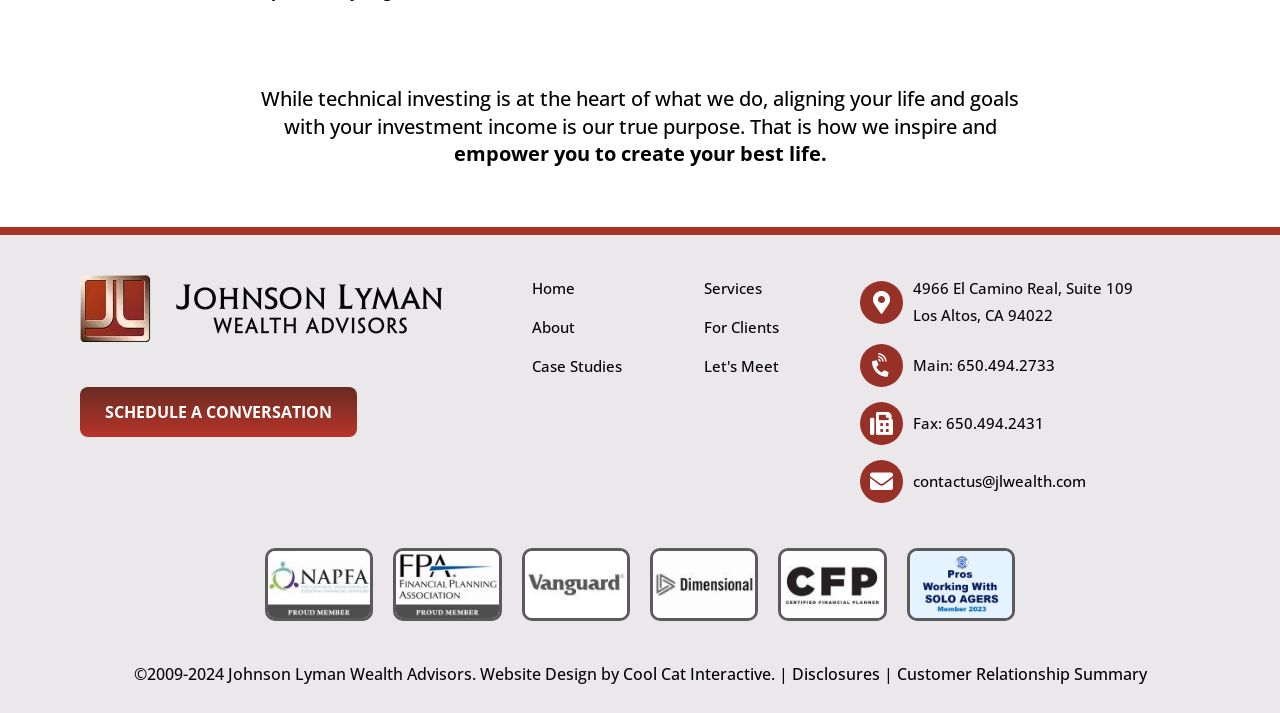How many navigation links are there?
Give a one-word or short phrase answer based on the image.

7